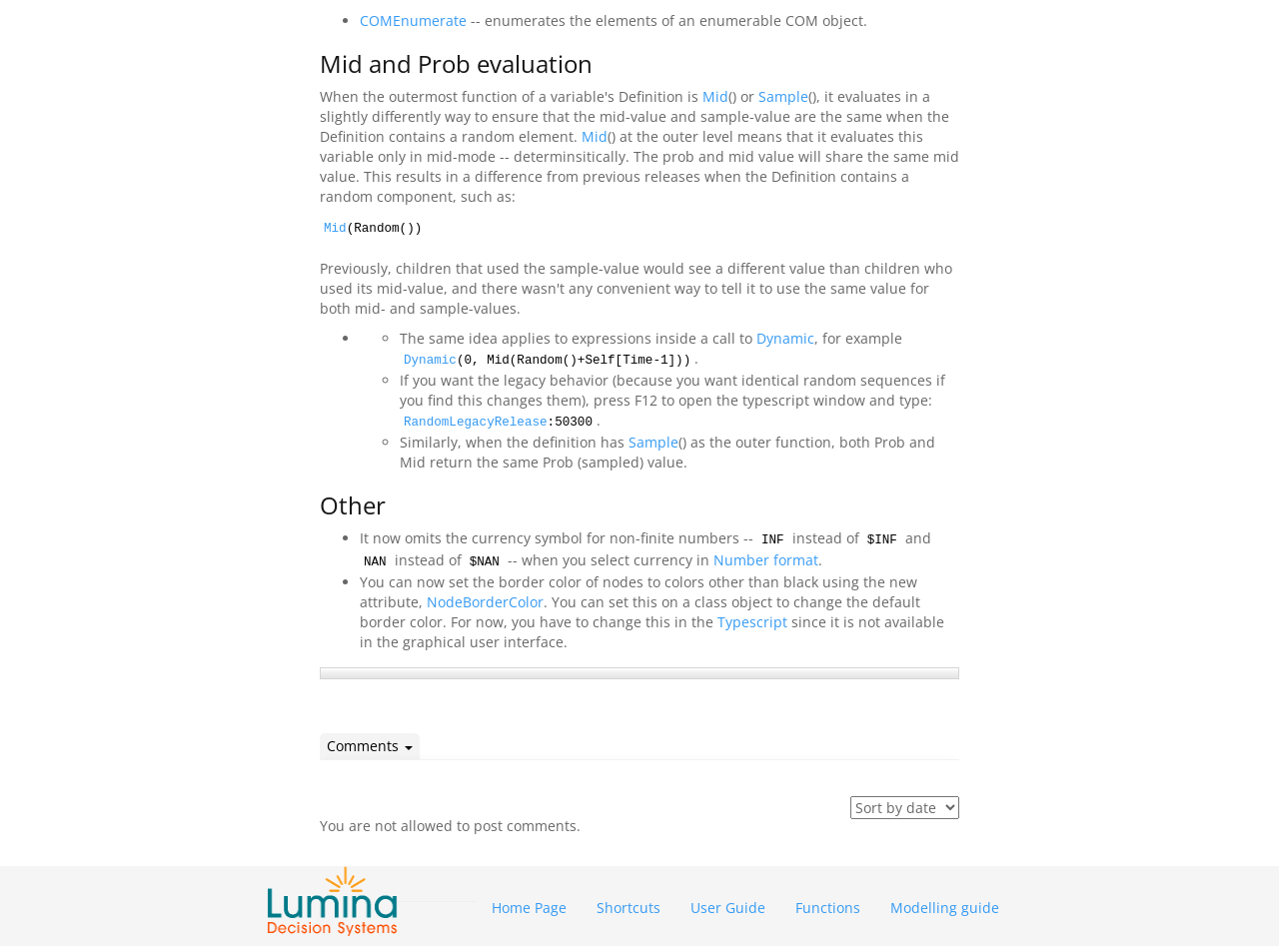What is COMEnumerate used for?
Look at the image and answer the question using a single word or phrase.

enumerates elements